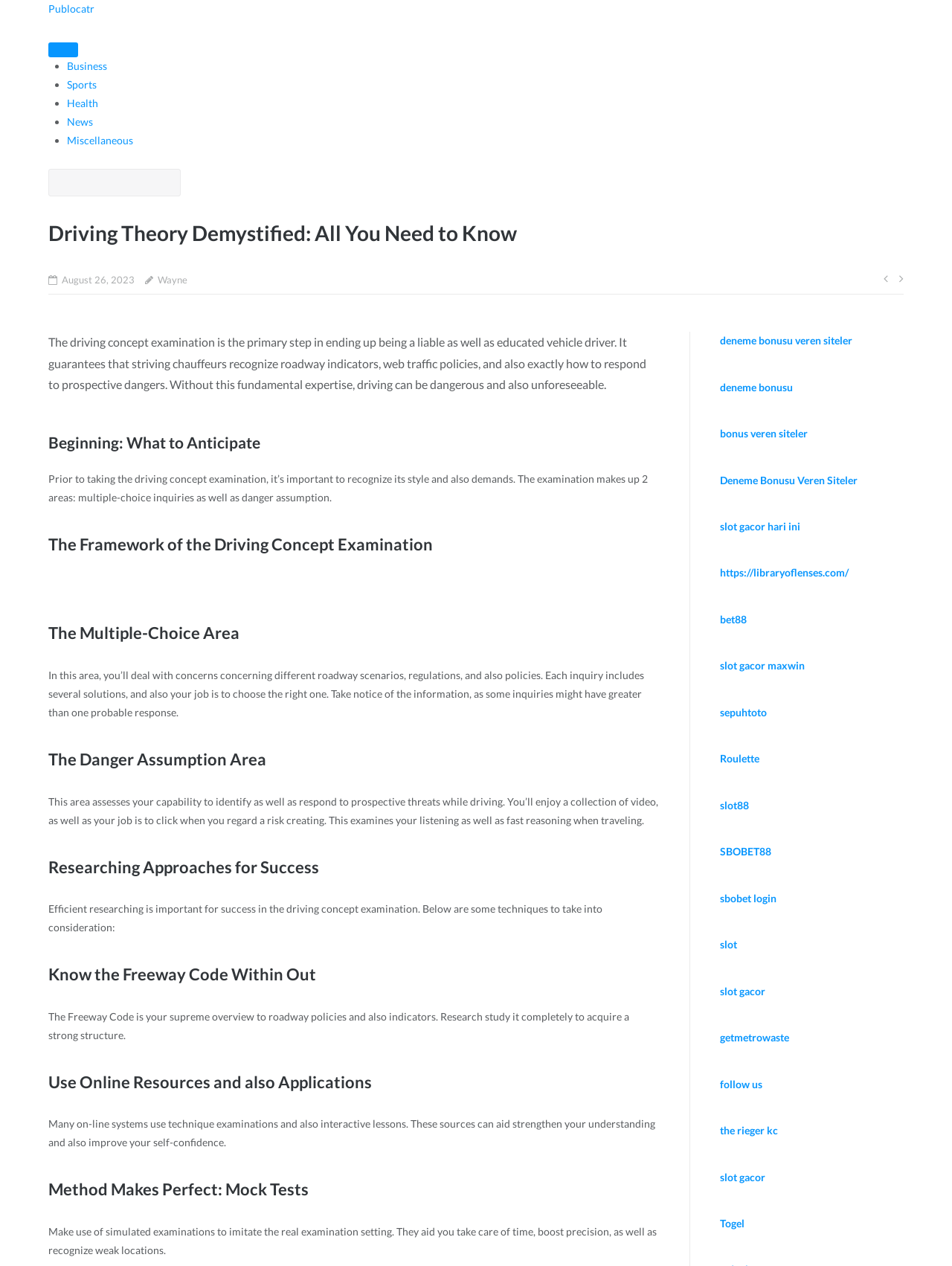Identify the headline of the webpage and generate its text content.

Driving Theory Demystified: All You Need to Know